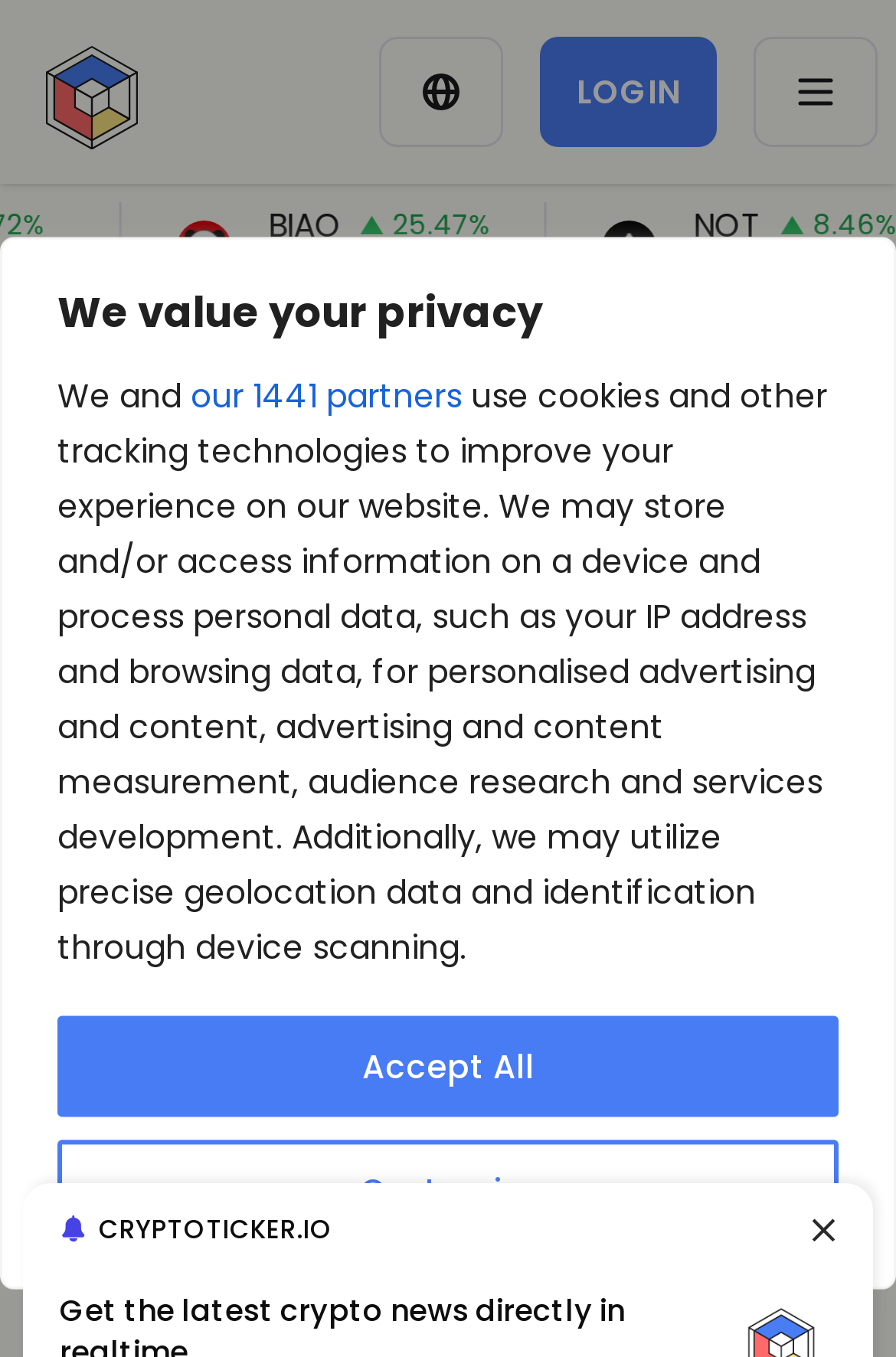Reply to the question with a single word or phrase:
What is the name of the website?

CryptoTicker